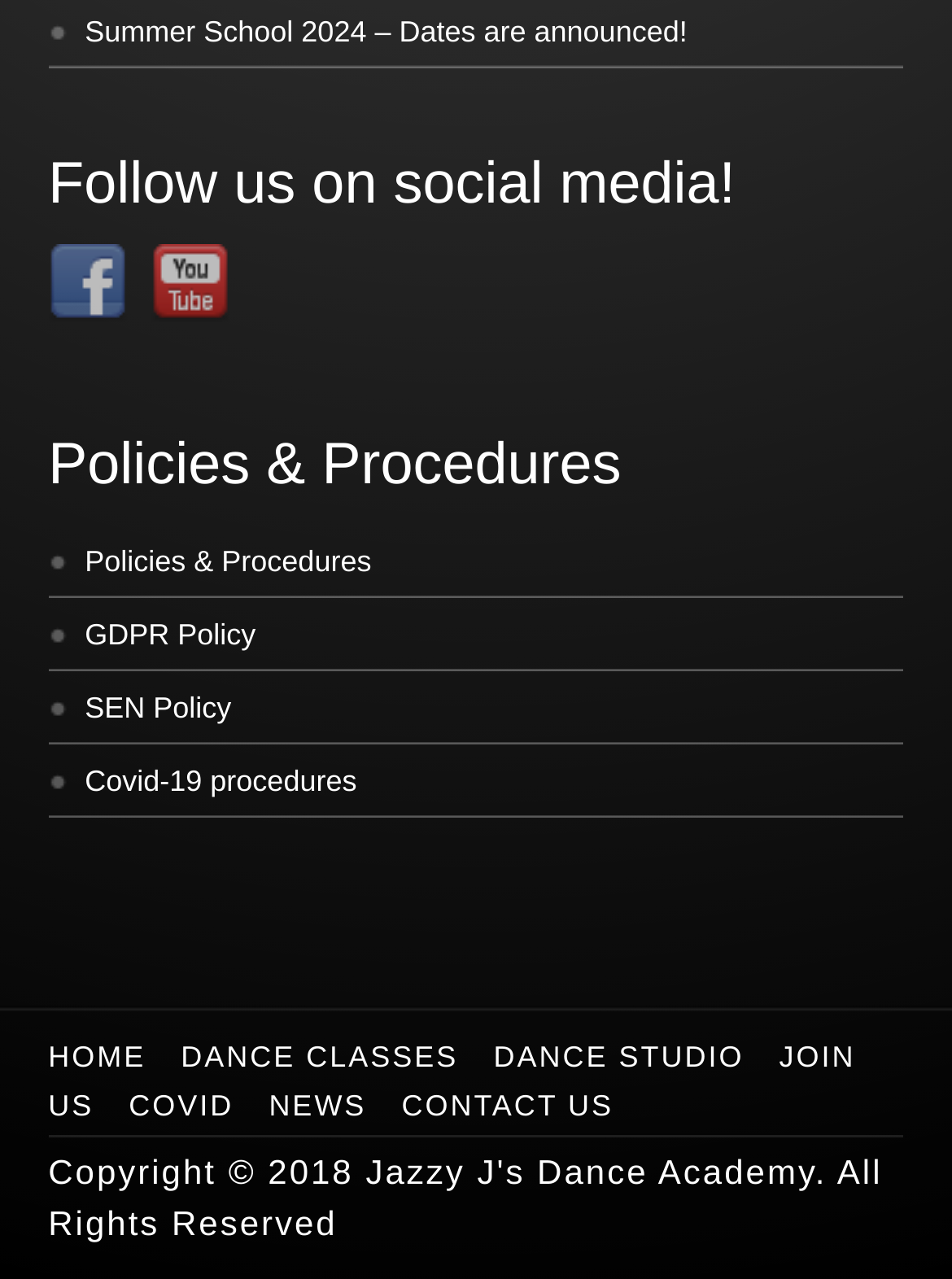Based on what you see in the screenshot, provide a thorough answer to this question: How many links are there under 'Policies & Procedures'?

The webpage has a section 'Policies & Procedures' with four links, namely 'Policies & Procedures', 'GDPR Policy', 'SEN Policy', and 'Covid-19 procedures', which are placed vertically under the heading.